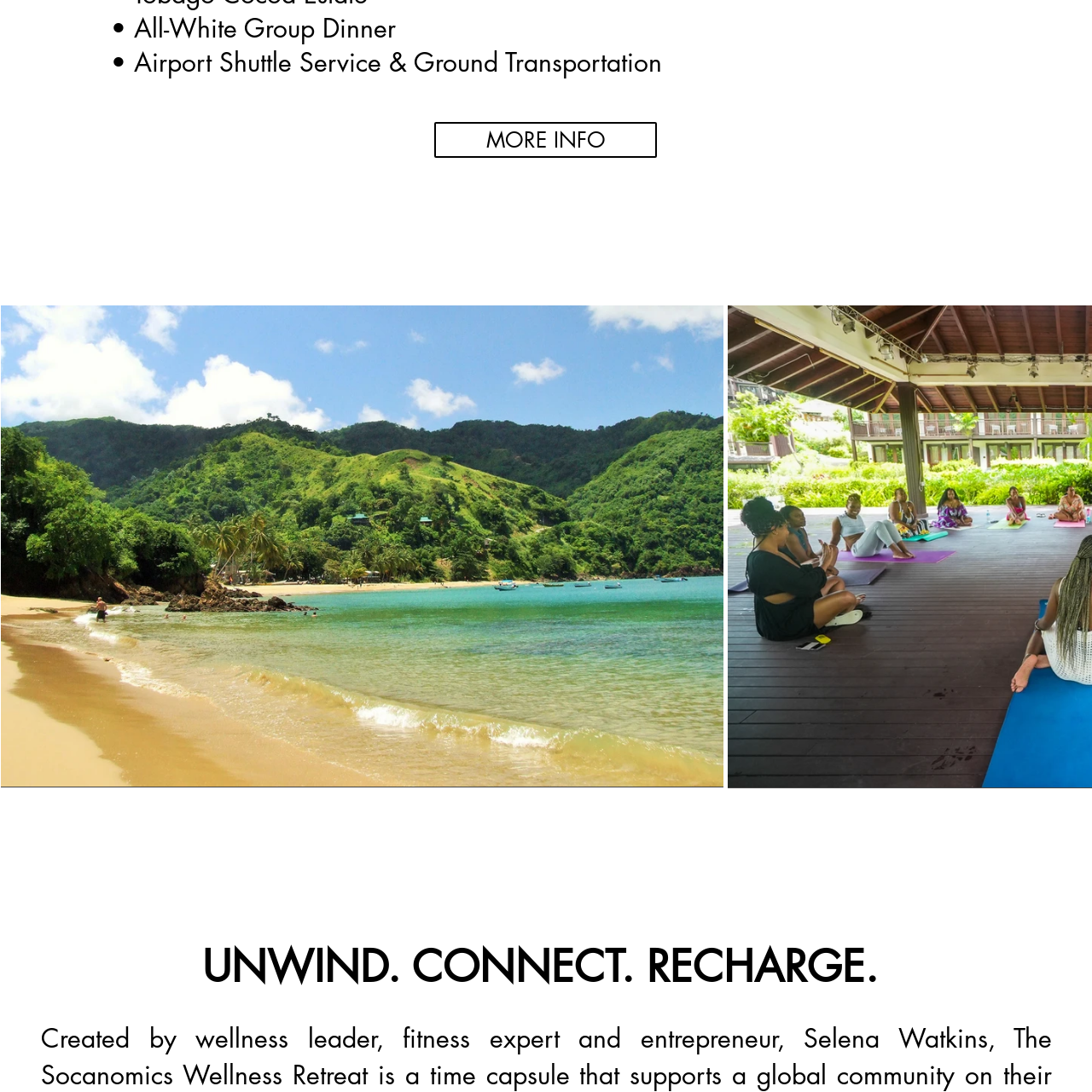Look closely at the image highlighted by the red bounding box and supply a detailed explanation in response to the following question: What kind of atmosphere is created by the table setting?

The caption describes the atmosphere as 'sophisticated and inviting', which suggests that the table setting is designed to create a refined and welcoming ambiance for the guests.